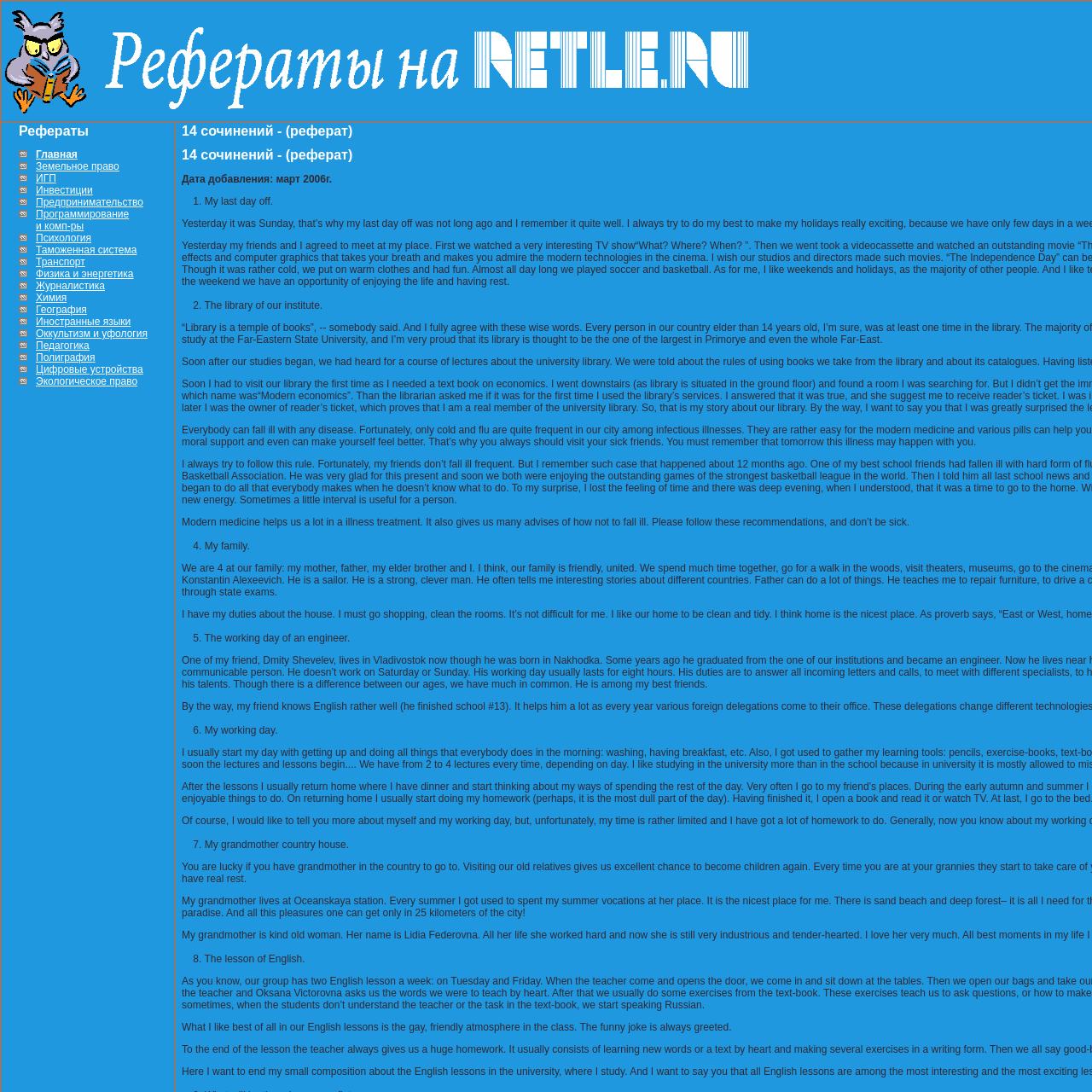Focus on the area marked by the red box, What is the target audience of the printer? 
Answer briefly using a single word or phrase.

Budget-conscious consumers